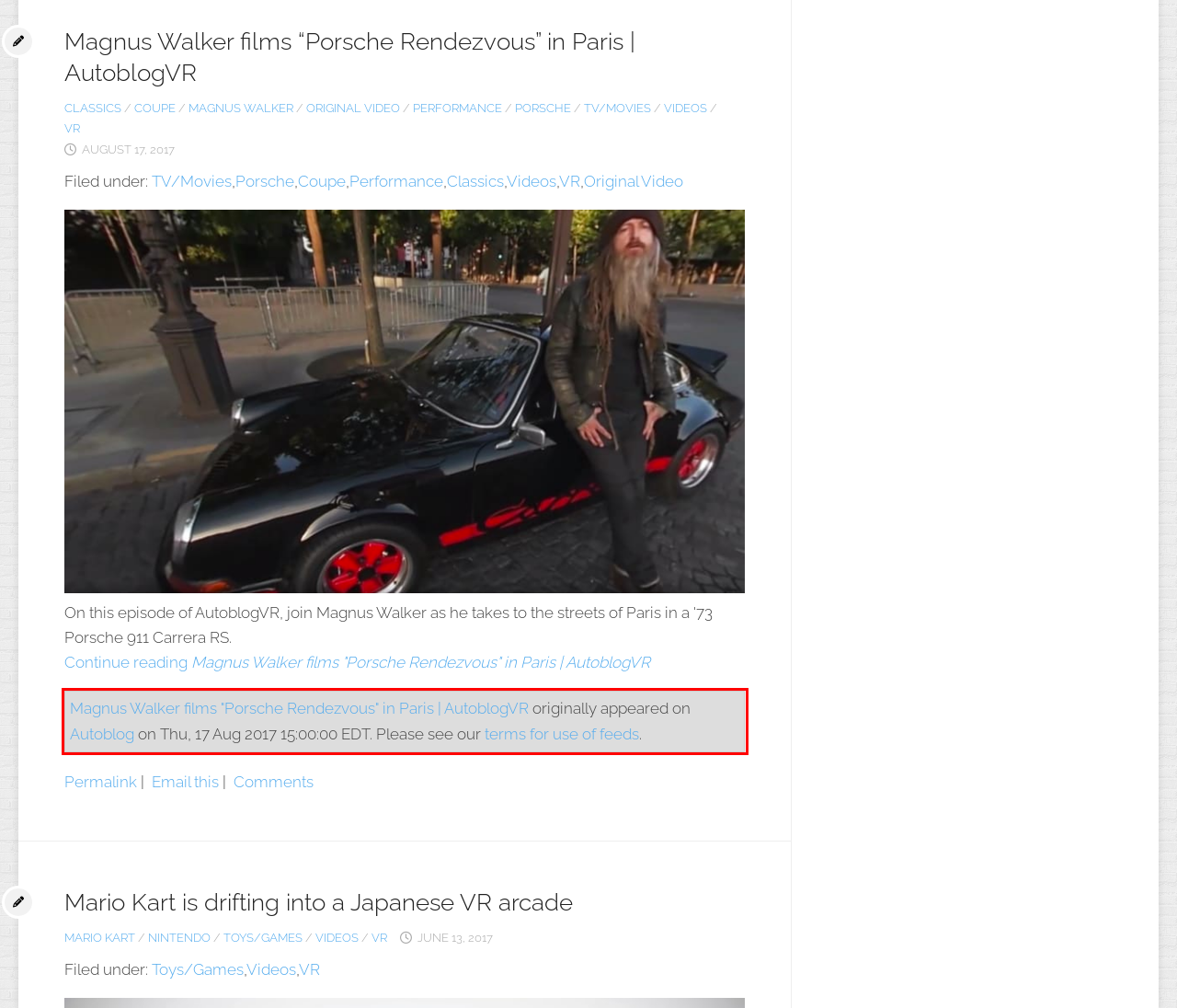From the given screenshot of a webpage, identify the red bounding box and extract the text content within it.

Magnus Walker films "Porsche Rendezvous" in Paris | AutoblogVR originally appeared on Autoblog on Thu, 17 Aug 2017 15:00:00 EDT. Please see our terms for use of feeds.